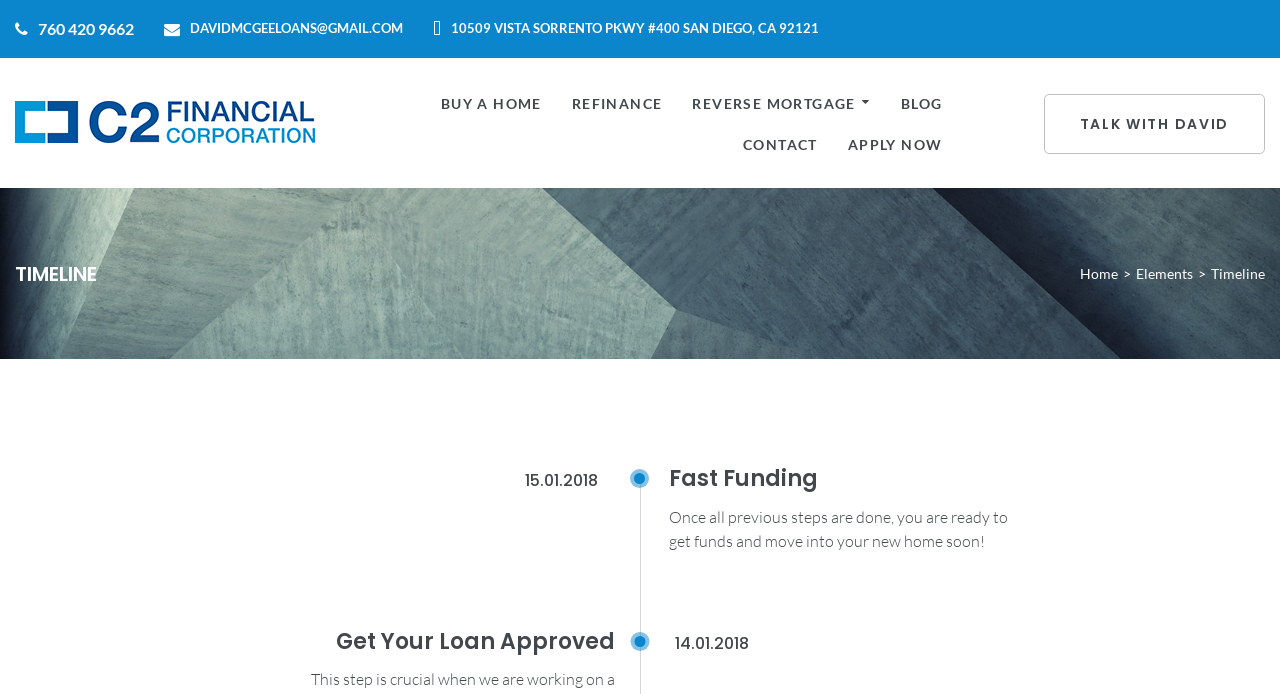Locate and provide the bounding box coordinates for the HTML element that matches this description: "Elements".

[0.888, 0.382, 0.932, 0.408]